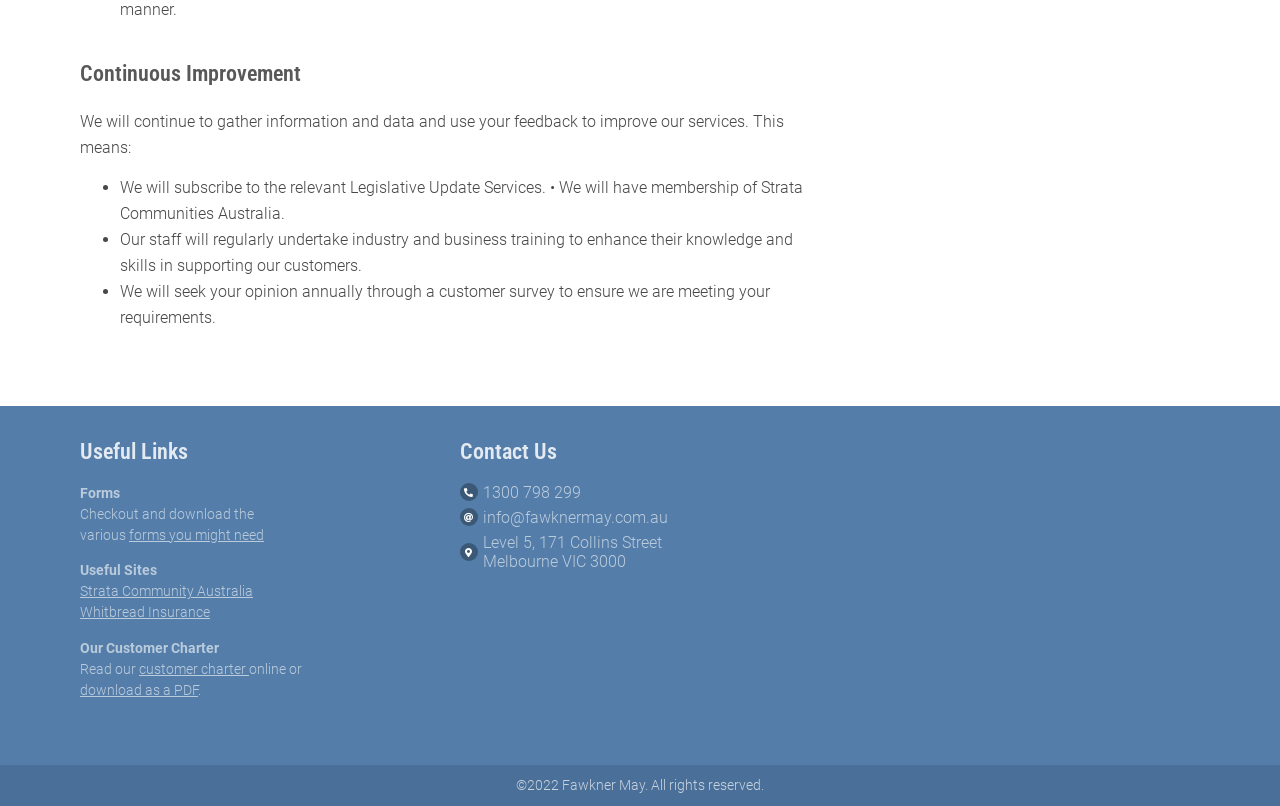Identify the bounding box for the UI element described as: "Whitbread Insurance". The coordinates should be four float numbers between 0 and 1, i.e., [left, top, right, bottom].

[0.062, 0.75, 0.164, 0.77]